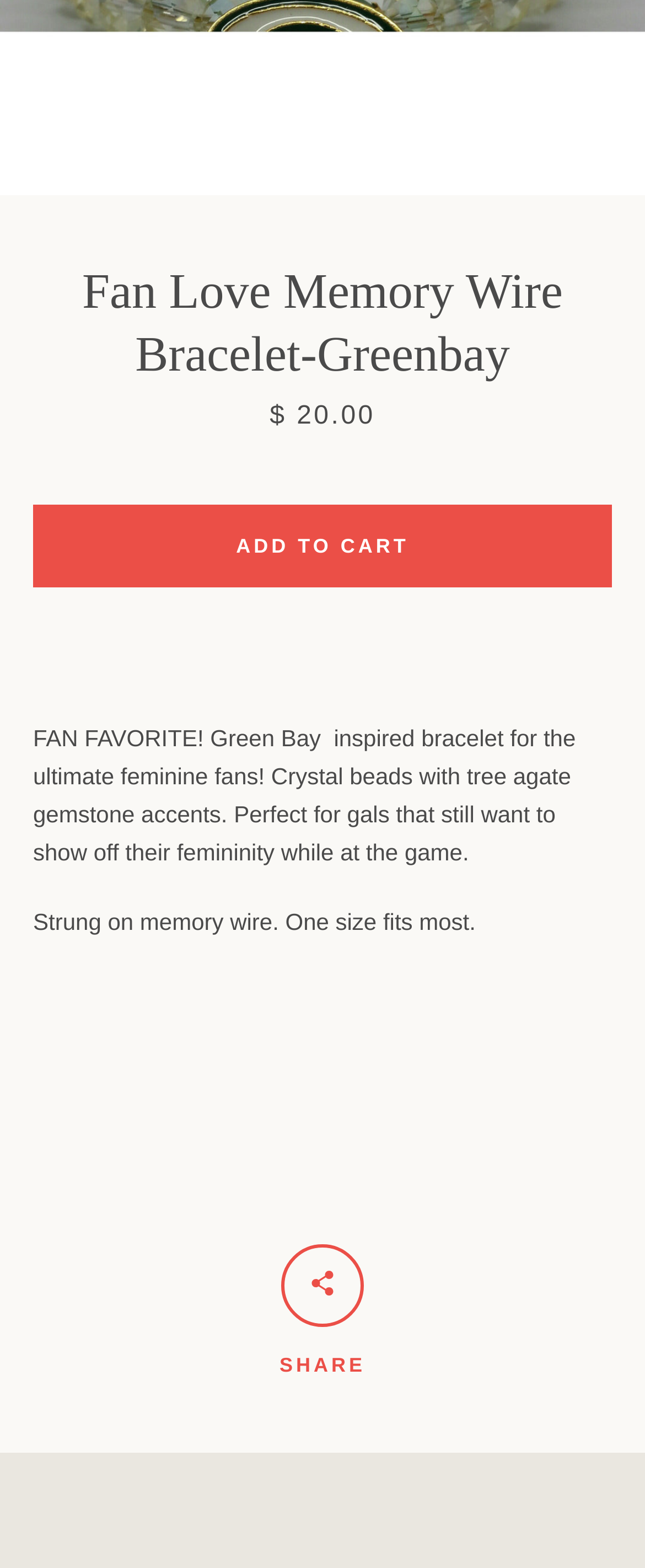Extract the bounding box coordinates of the UI element described by: "Wish Magic Kits". The coordinates should include four float numbers ranging from 0 to 1, e.g., [left, top, right, bottom].

[0.294, 0.224, 0.706, 0.278]